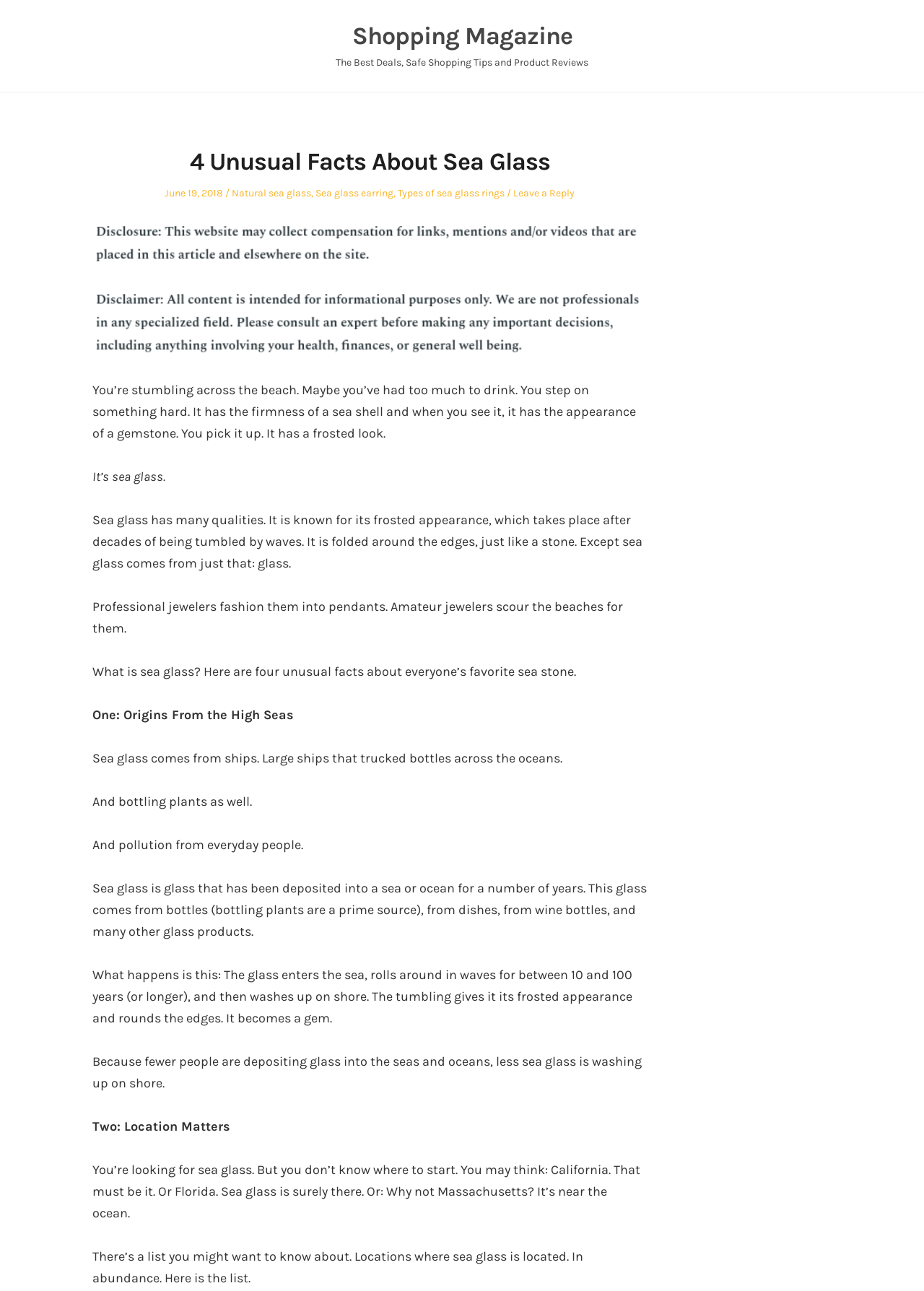What is the topic of the article?
Please give a detailed and elaborate answer to the question based on the image.

The topic of the article can be determined by reading the heading '4 Unusual Facts About Sea Glass' and the content of the article, which discusses the origins, characteristics, and locations of sea glass.